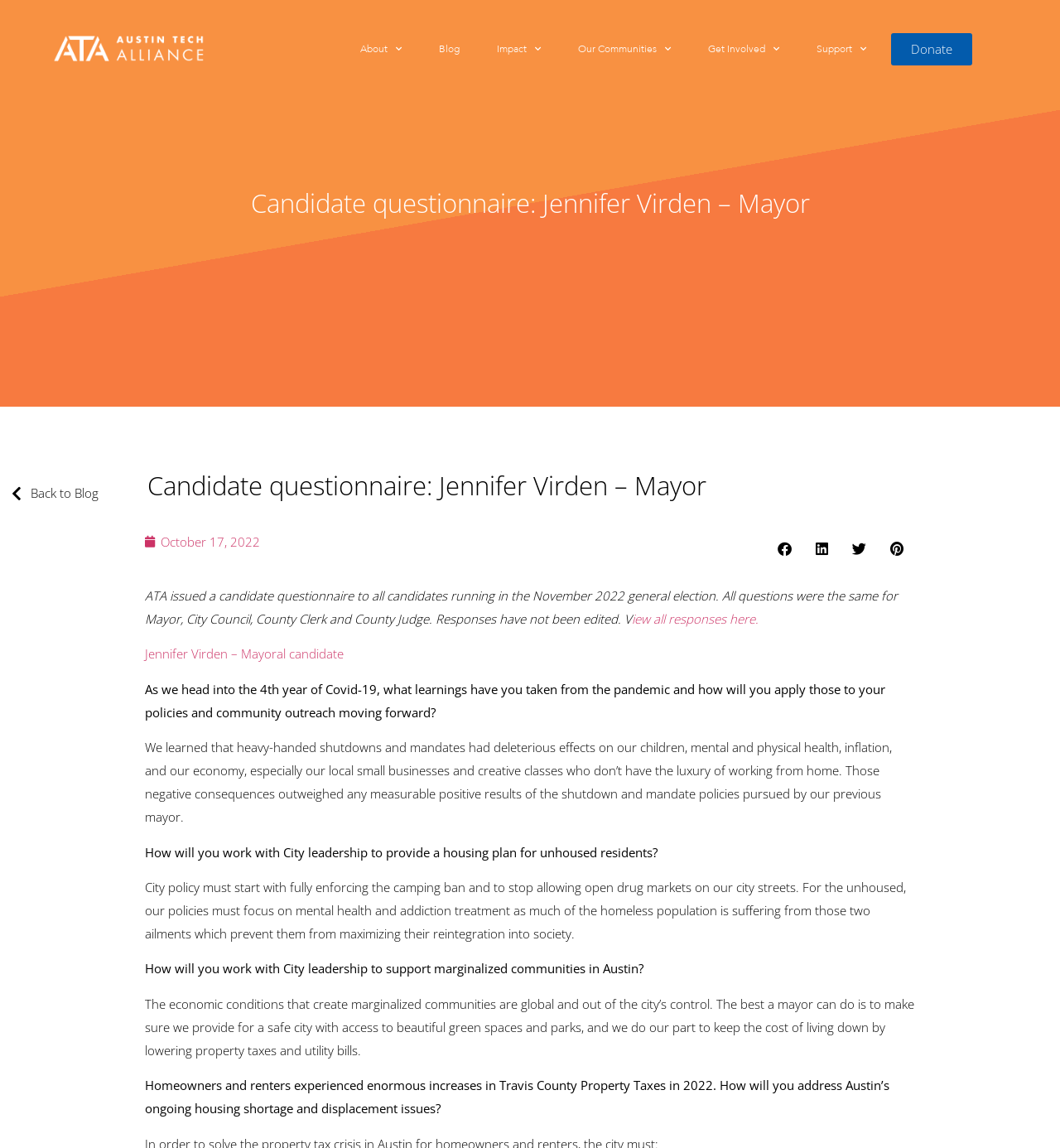What is the focus of the city policy according to Jennifer Virden?
Based on the image, please offer an in-depth response to the question.

According to Jennifer Virden's response to the question 'How will you work with City leadership to provide a housing plan for unhoused residents?', the city policy should focus on mental health and addiction treatment for the unhoused population.